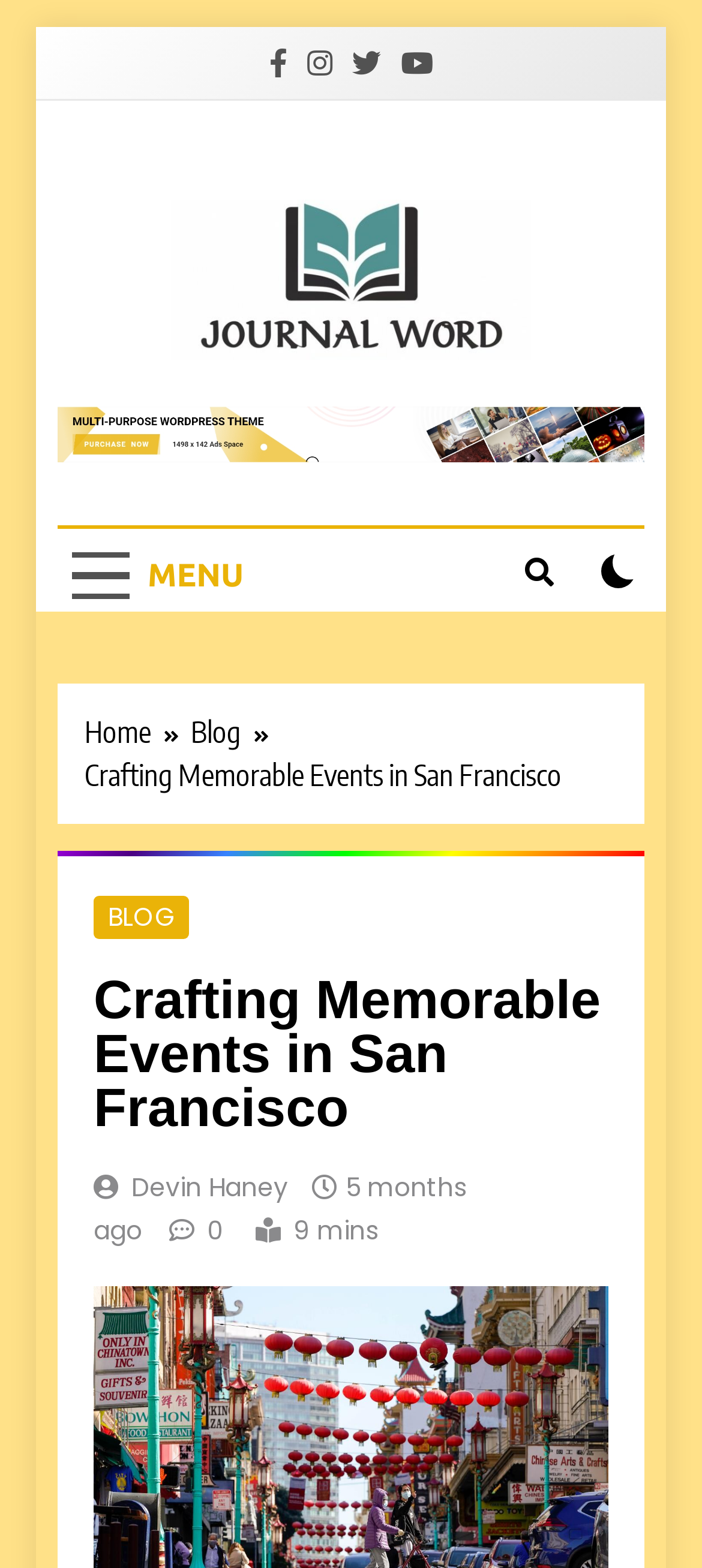How many social media links are there?
Please craft a detailed and exhaustive response to the question.

I counted the number of link elements with Unicode characters (uf39e, uf16d, uf099, uf167) that are commonly used to represent social media icons.